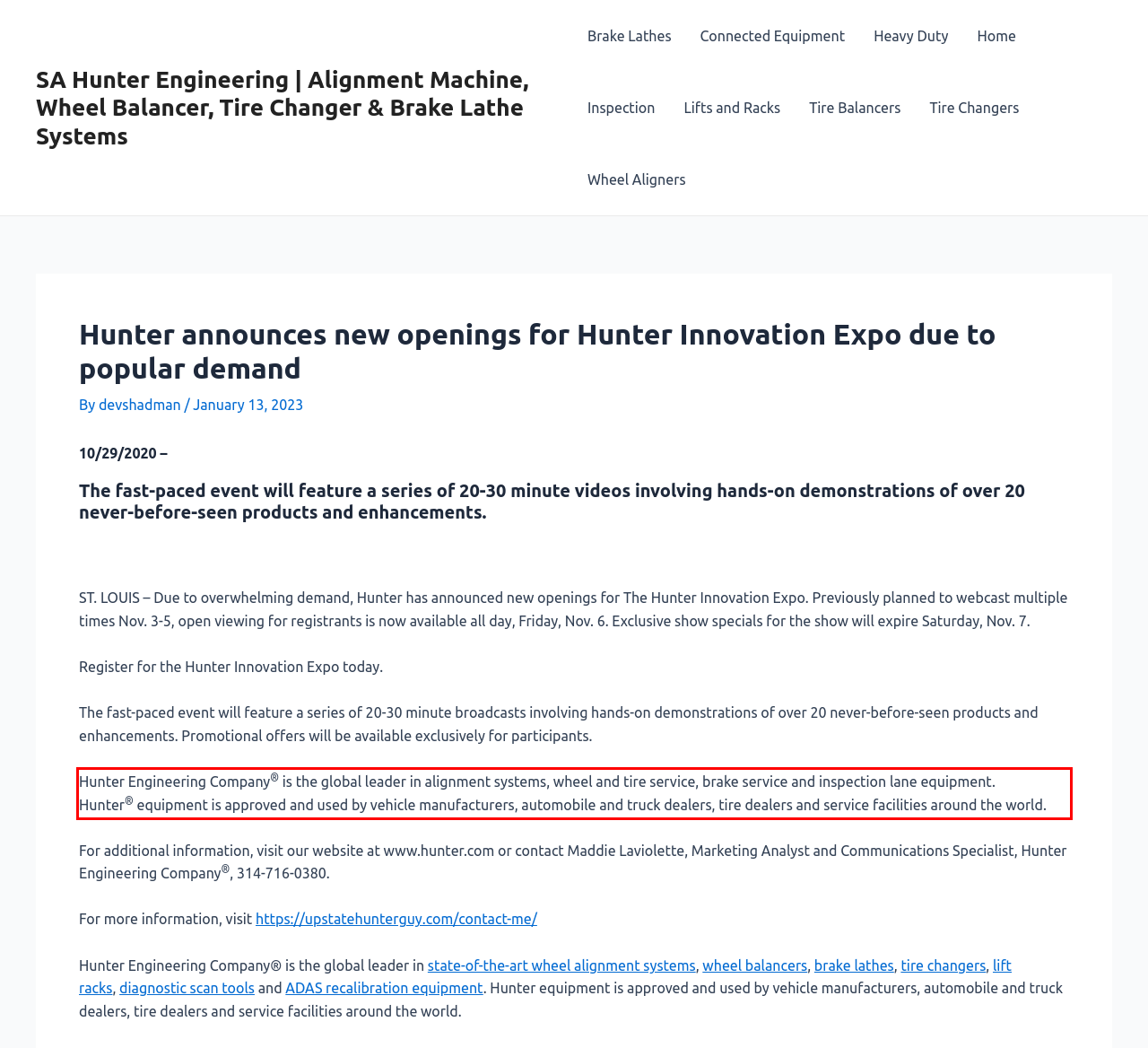Please look at the screenshot provided and find the red bounding box. Extract the text content contained within this bounding box.

Hunter Engineering Company® is the global leader in alignment systems, wheel and tire service, brake service and inspection lane equipment. Hunter® equipment is approved and used by vehicle manufacturers, automobile and truck dealers, tire dealers and service facilities around the world.